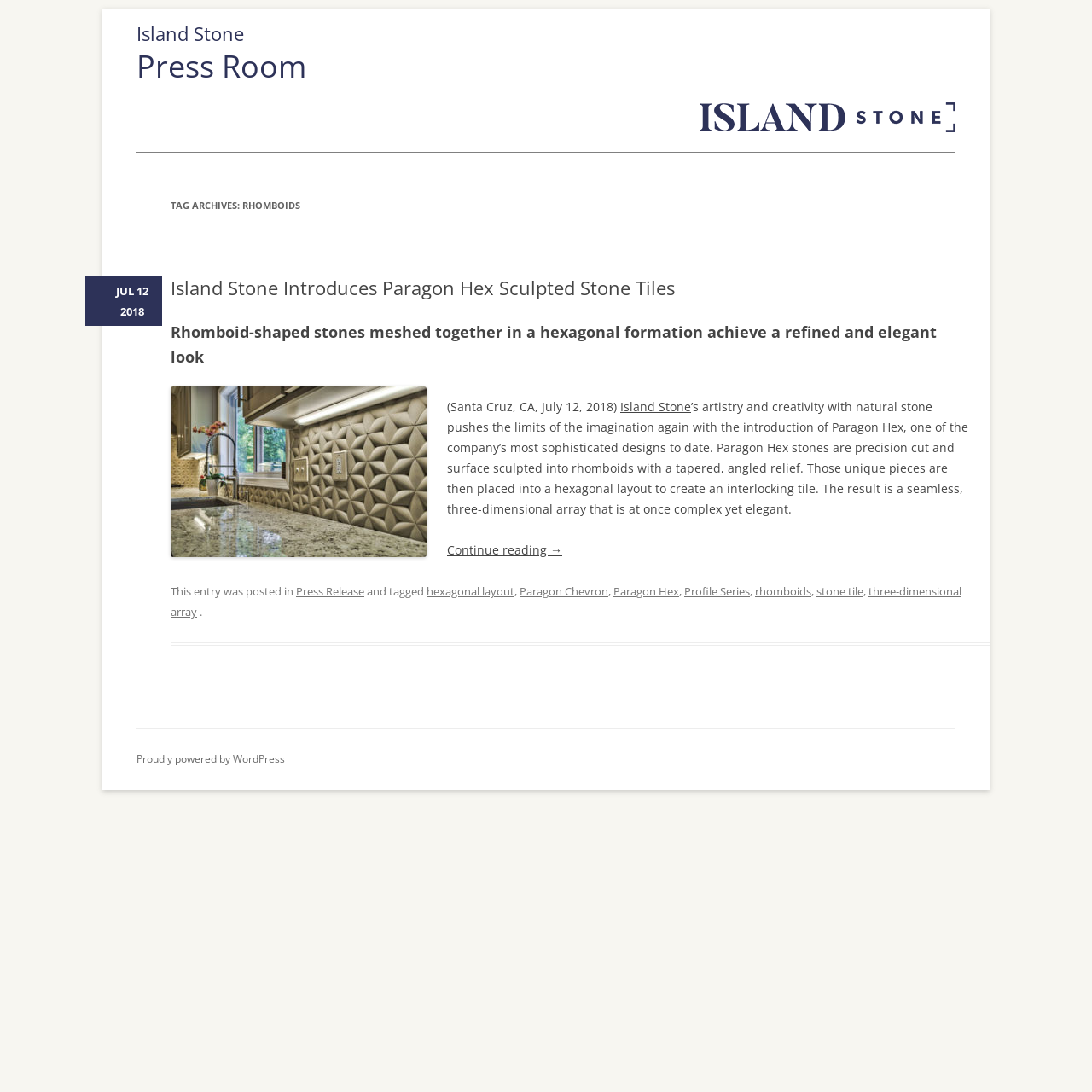What is the date of the press release?
Use the information from the screenshot to give a comprehensive response to the question.

The date of the press release is July 12, 2018, as mentioned in the sentence '(Santa Cruz, CA, July 12, 2018)' and also displayed in the time element as 'JUL 12 2018'.